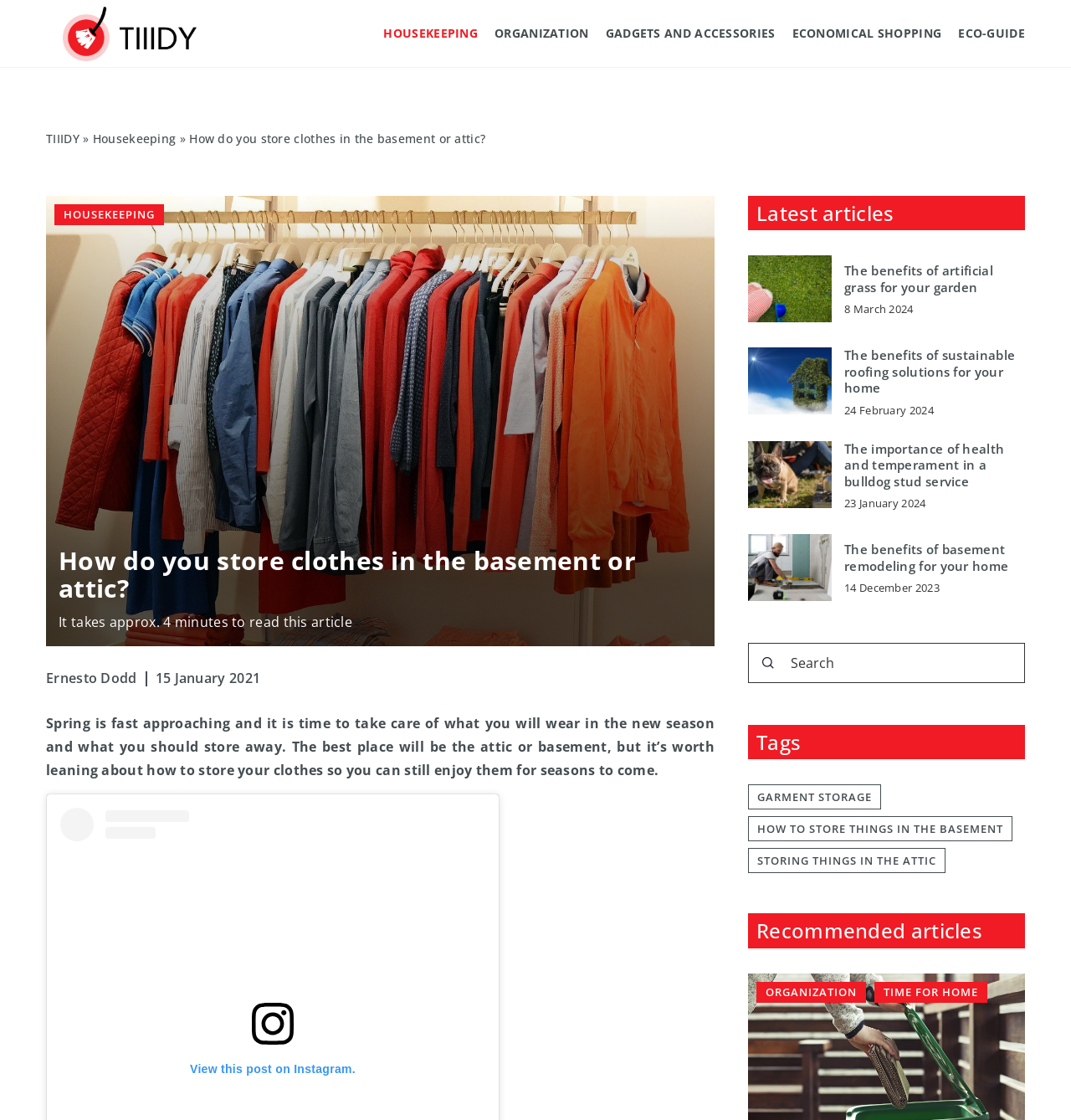What is the topic of the article?
Using the image, elaborate on the answer with as much detail as possible.

The topic of the article can be determined by reading the heading 'How do you store clothes in the basement or attic?' and the introductory paragraph, which discusses storing clothes in the attic or basement for the new season.